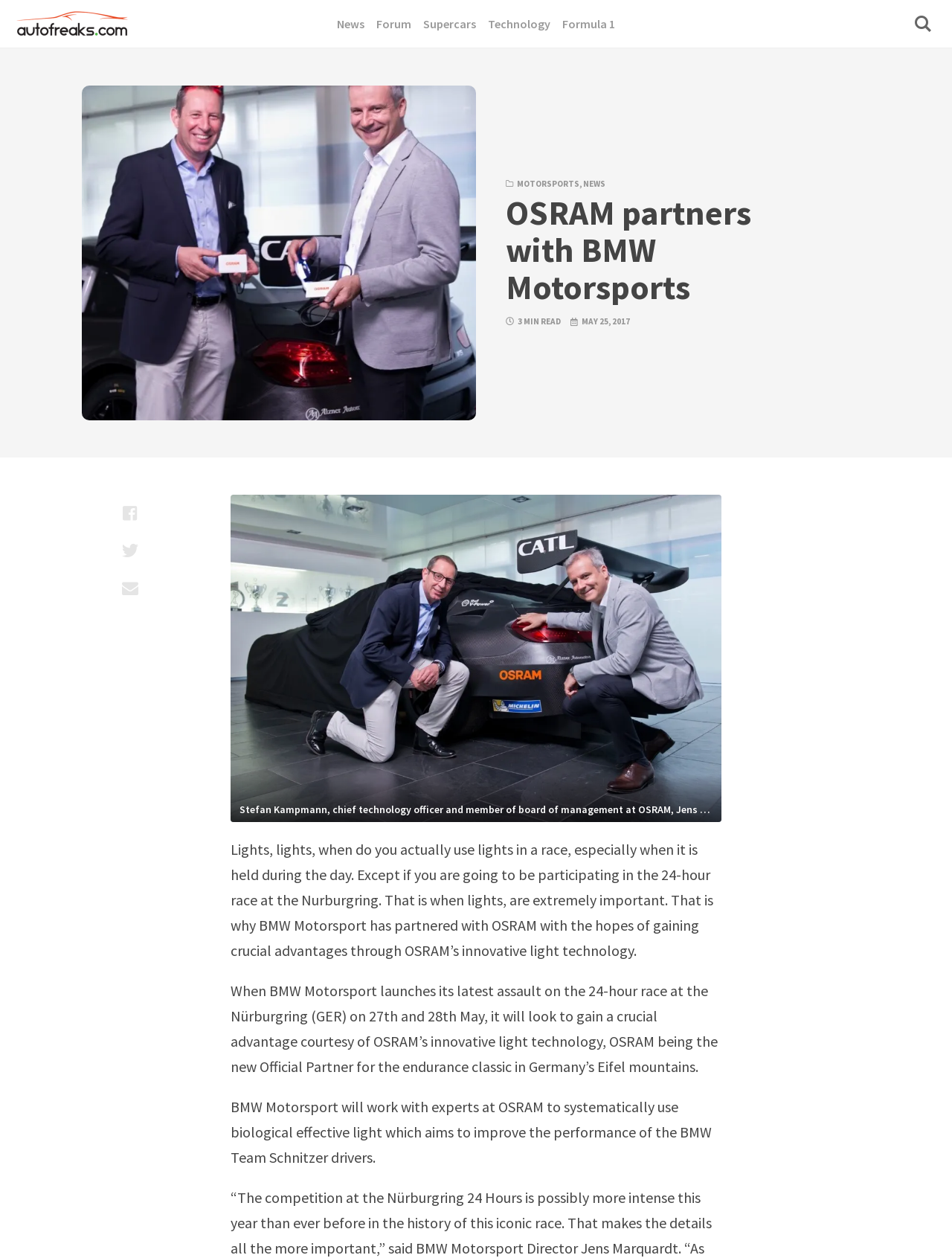Kindly determine the bounding box coordinates for the area that needs to be clicked to execute this instruction: "Click the 'Share with facebook' link".

[0.123, 0.393, 0.15, 0.423]